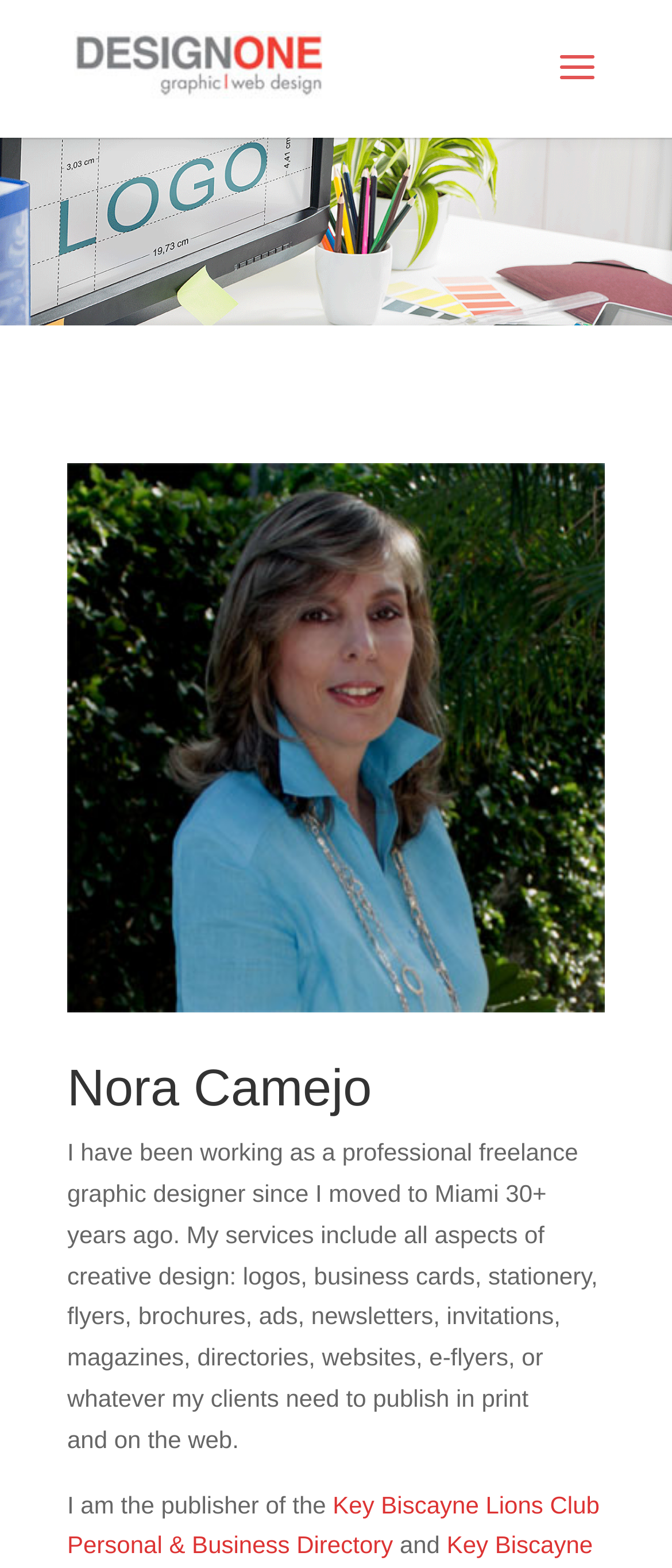Answer the question below with a single word or a brief phrase: 
What is the location where Nora Camejo moved to?

Miami